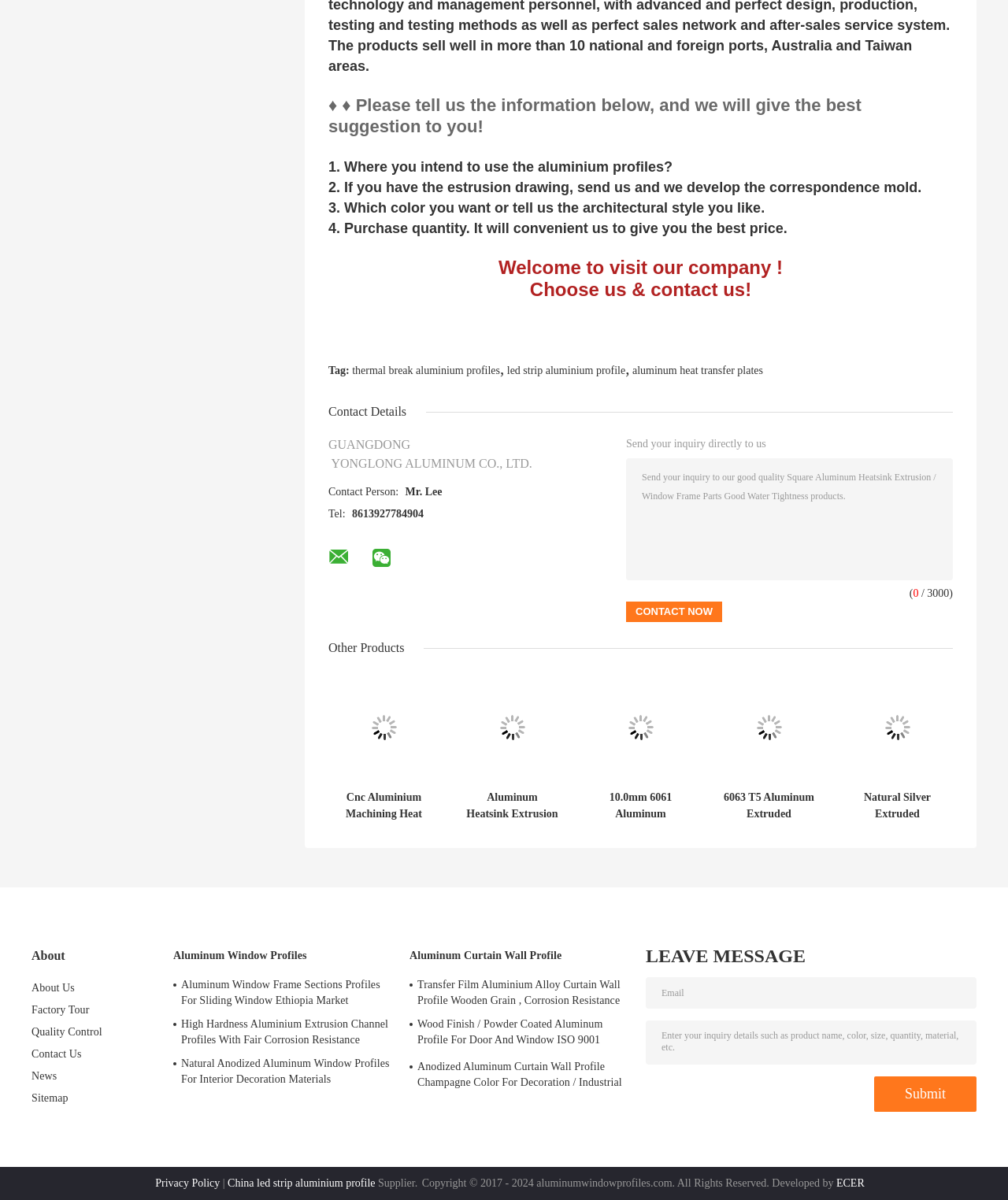What is the phone number of the contact person?
Provide an in-depth answer to the question, covering all aspects.

I found the phone number by looking at the 'Contact Details' section, where it is explicitly stated as '8613927784904' next to 'Tel:'